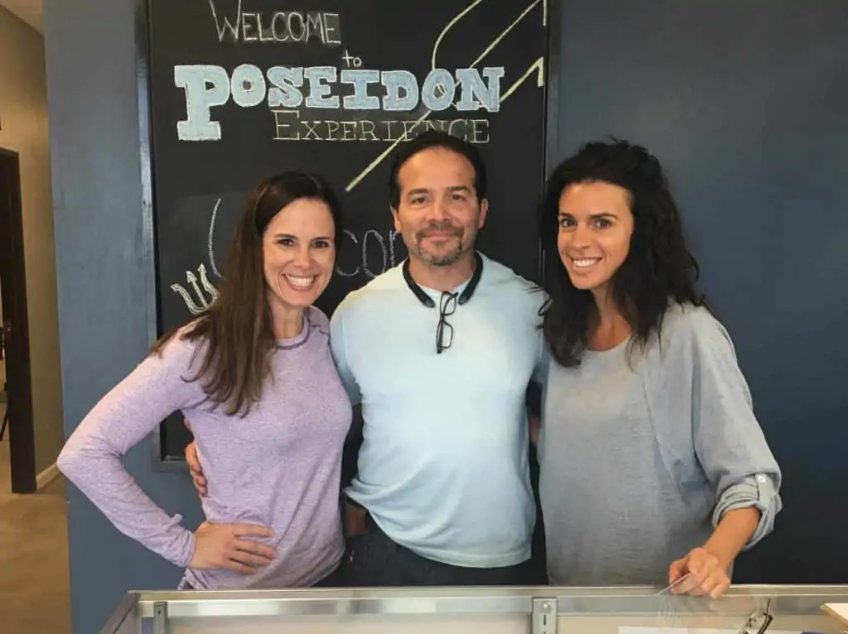Respond to the question with just a single word or phrase: 
What is the man in the center wearing?

Glasses and a light blue shirt